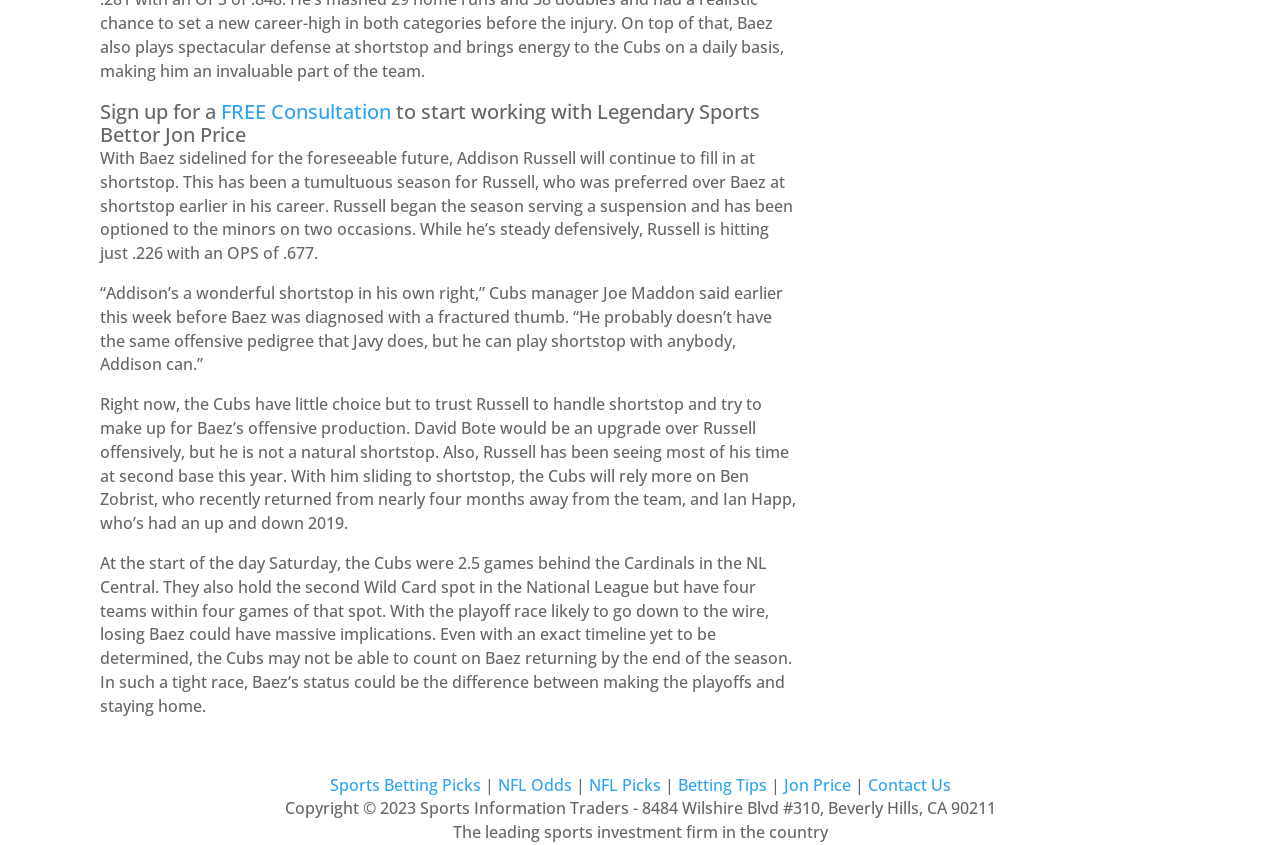Kindly determine the bounding box coordinates for the clickable area to achieve the given instruction: "Read more about NFL Odds".

[0.389, 0.916, 0.446, 0.942]